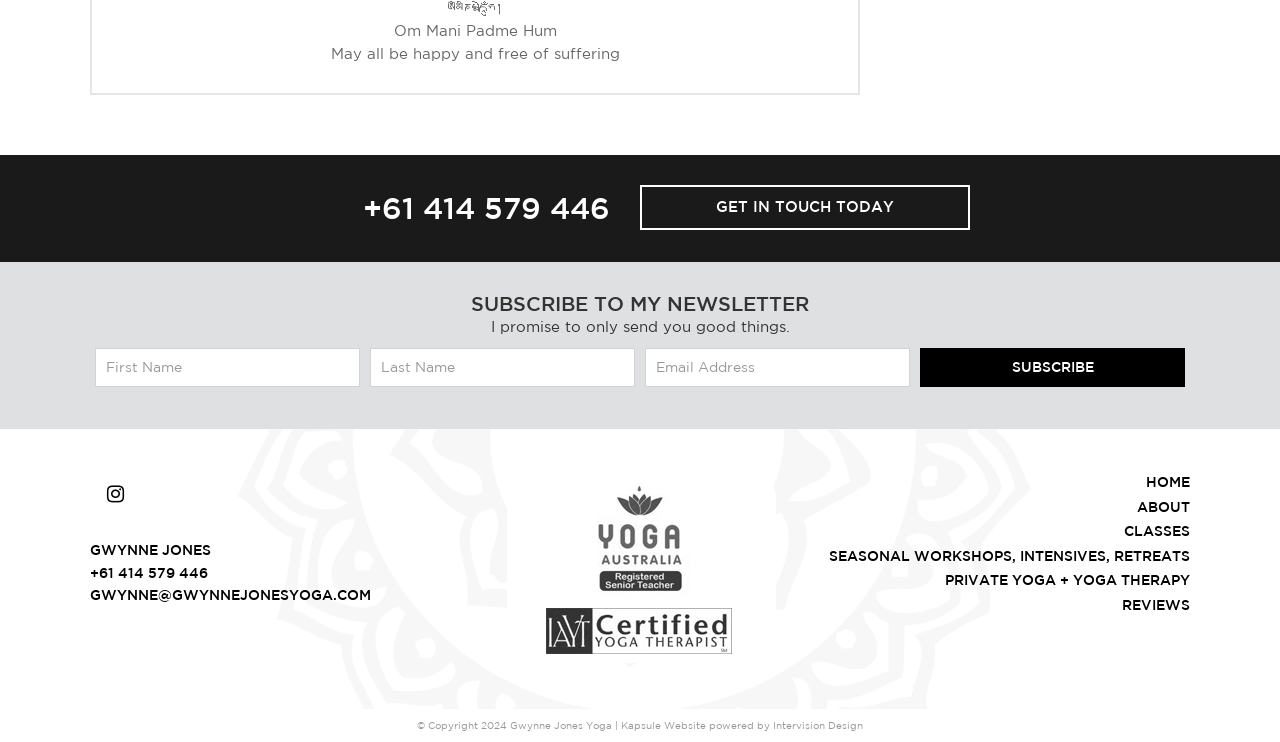Using the provided element description: "TDPel Media", determine the bounding box coordinates of the corresponding UI element in the screenshot.

None